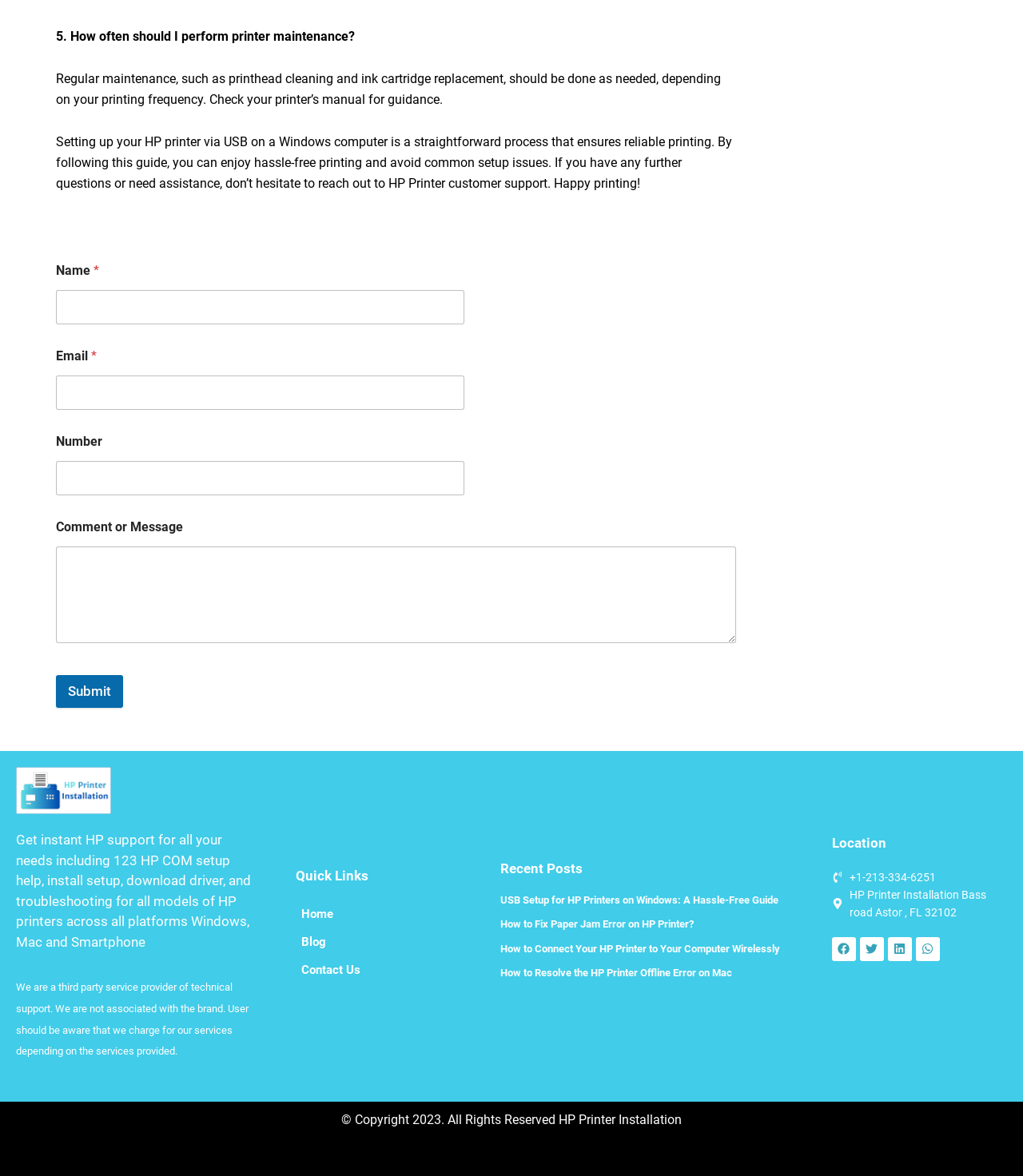What is the copyright information on the webpage?
Using the image, provide a detailed and thorough answer to the question.

The webpage displays a copyright notice at the bottom, stating '© Copyright 2023. All Rights Reserved HP Printer Installation'.